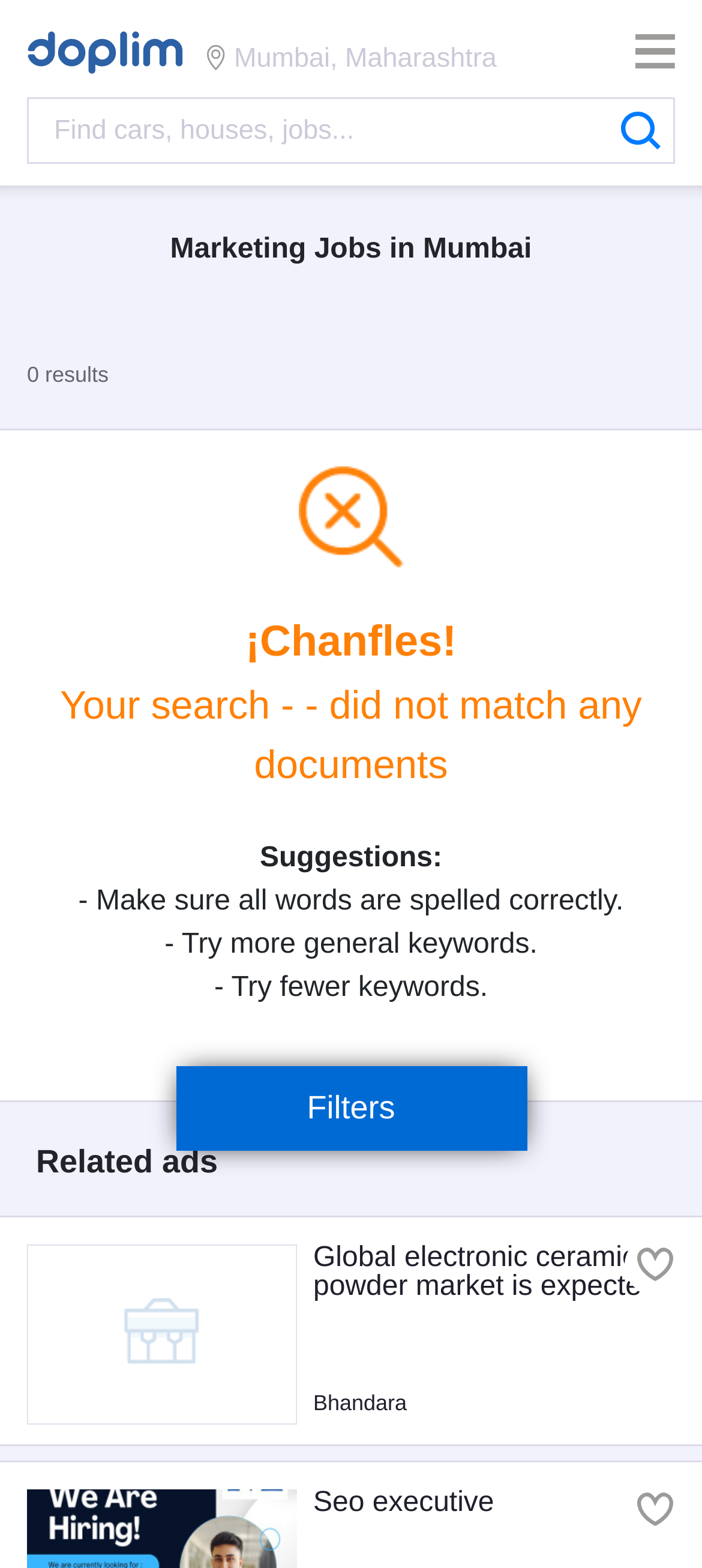Locate the bounding box of the UI element with the following description: "Filters".

[0.25, 0.68, 0.75, 0.734]